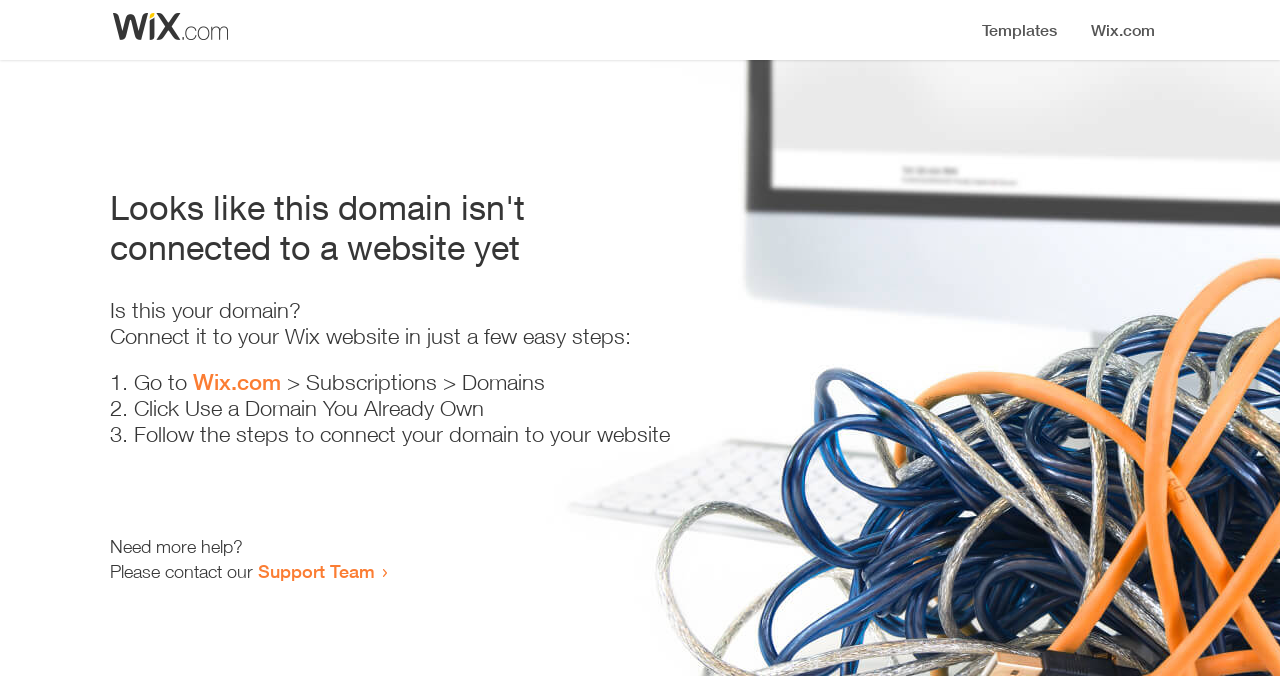What is the current status of the domain?
Provide a short answer using one word or a brief phrase based on the image.

Not connected